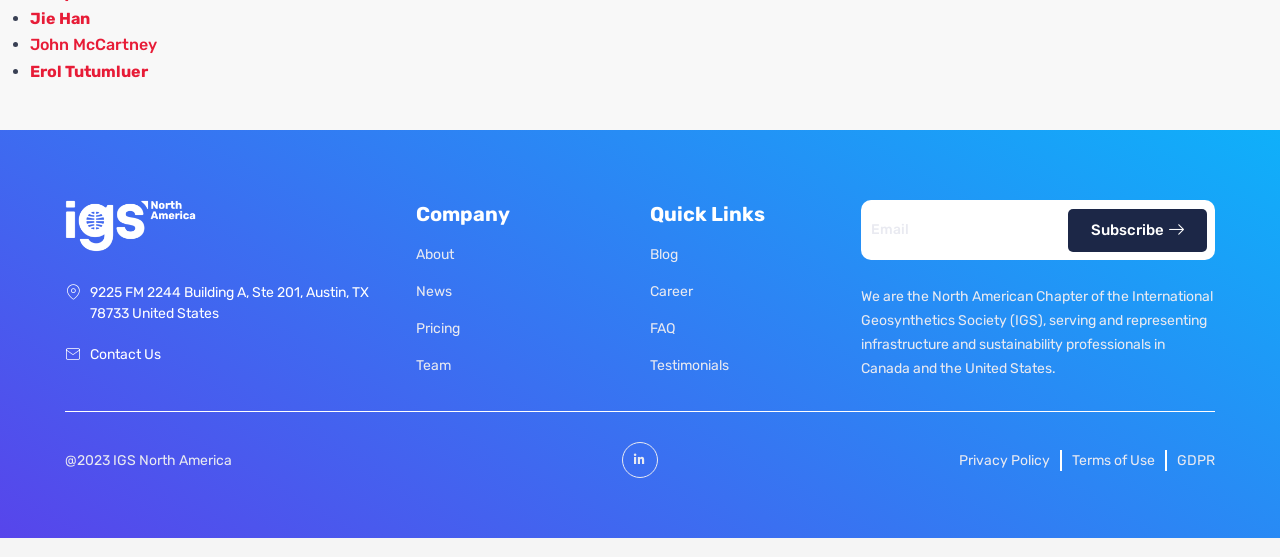Pinpoint the bounding box coordinates of the element you need to click to execute the following instruction: "Subscribe to the newsletter". The bounding box should be represented by four float numbers between 0 and 1, in the format [left, top, right, bottom].

[0.834, 0.408, 0.943, 0.485]